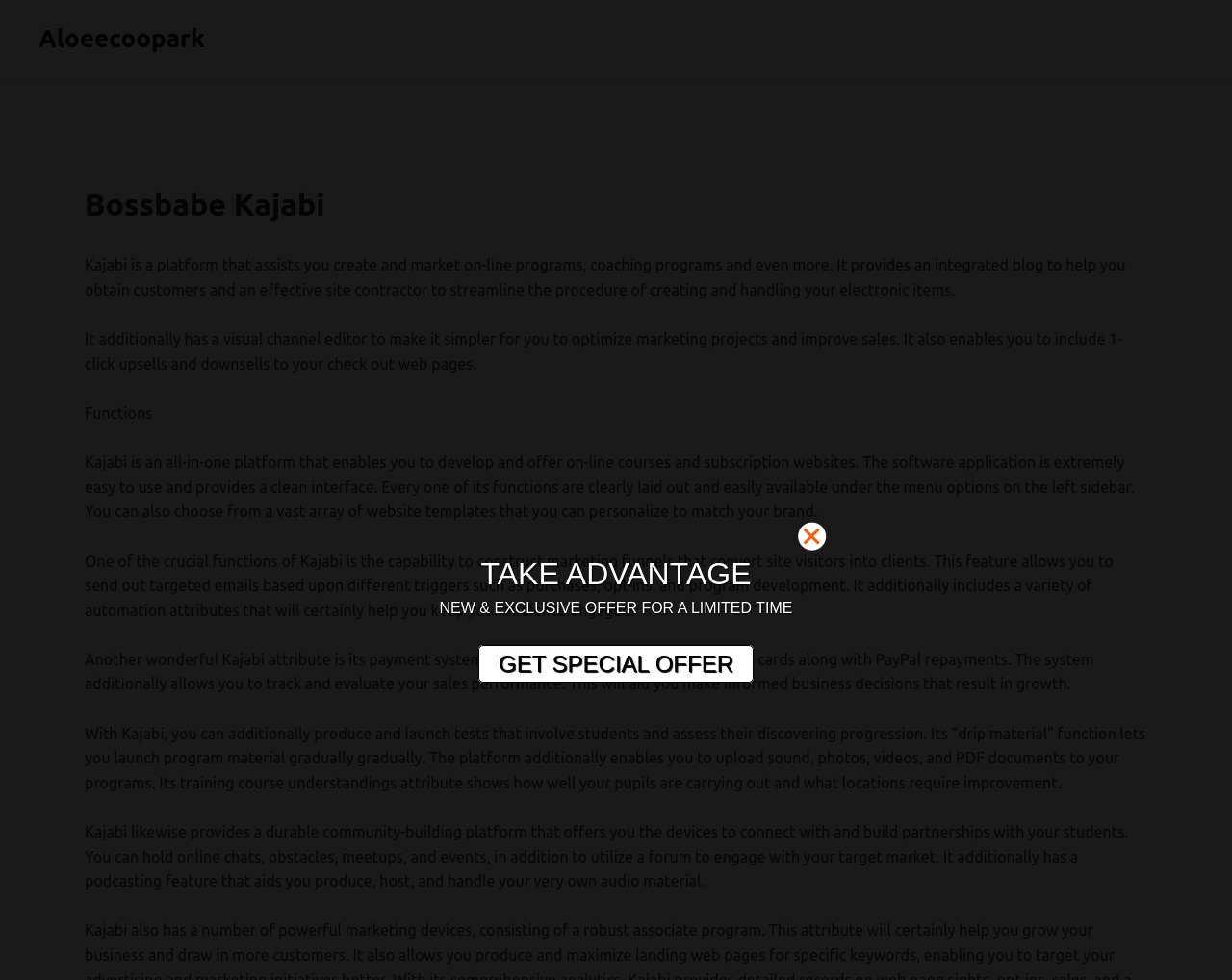What type of community-building tools does Kajabi offer?
Please provide a full and detailed response to the question.

The webpage states that Kajabi offers a range of community-building tools, including a forum, online chats, challenges, meetups, and events. These tools enable users to connect with and build relationships with their students, and are part of Kajabi's all-in-one platform for creating and marketing online programs and courses.